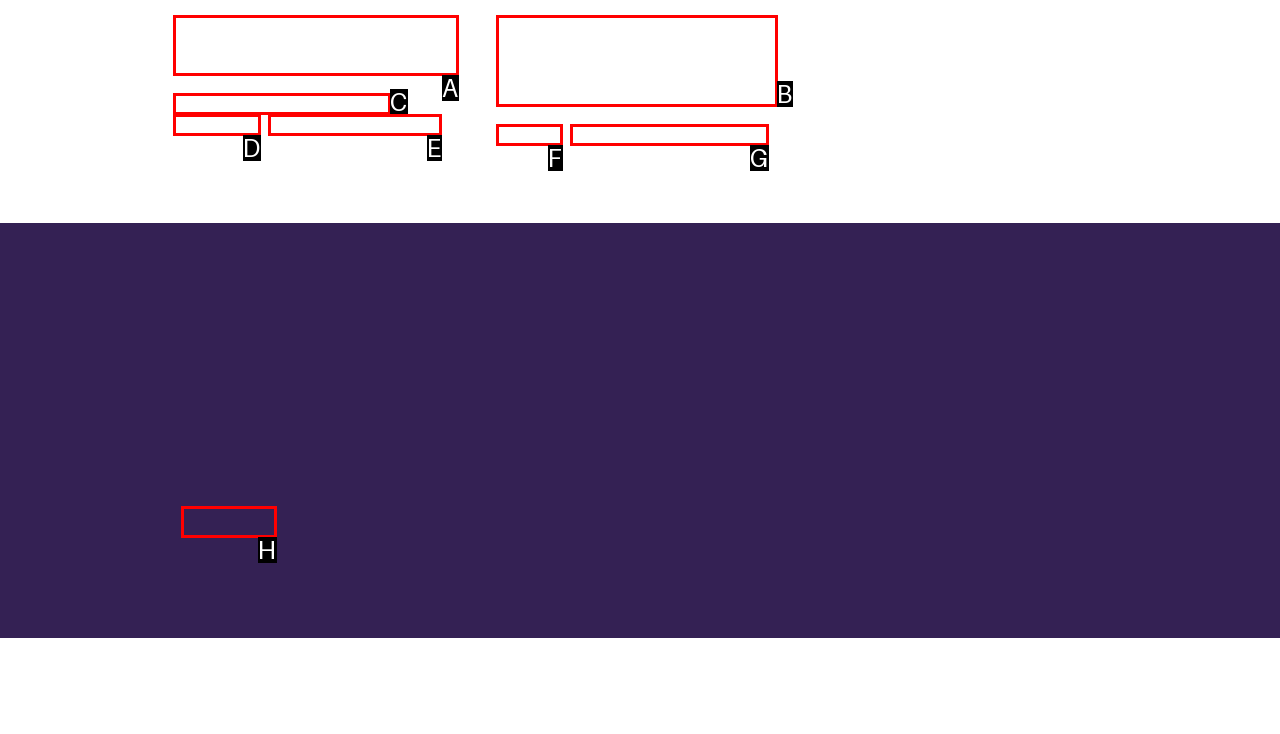Select the option I need to click to accomplish this task: Get involved by clicking 'Take Action'
Provide the letter of the selected choice from the given options.

H